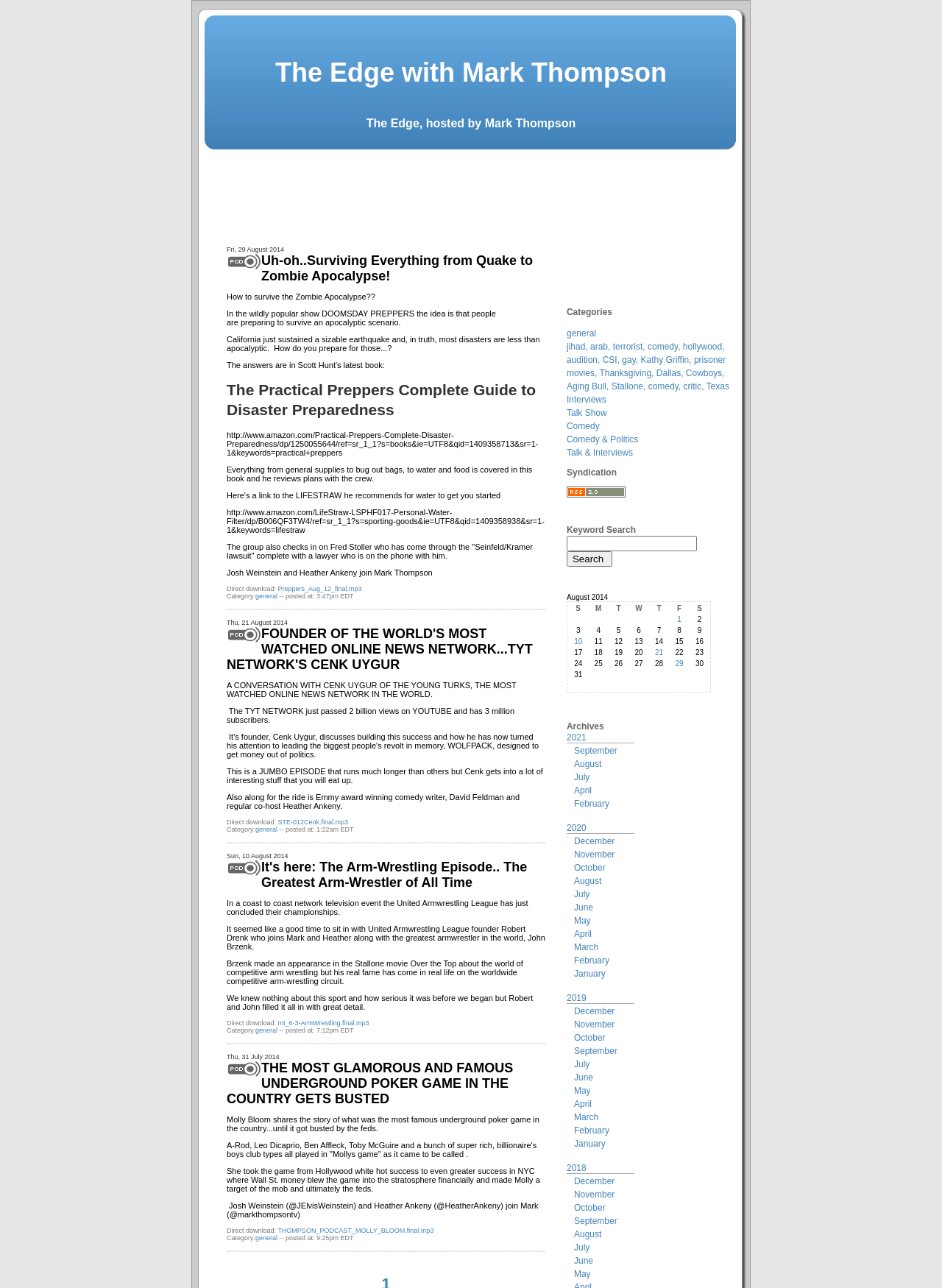What is the name of the movie in which John Brzenk made an appearance?
Answer with a single word or short phrase according to what you see in the image.

Over the Top